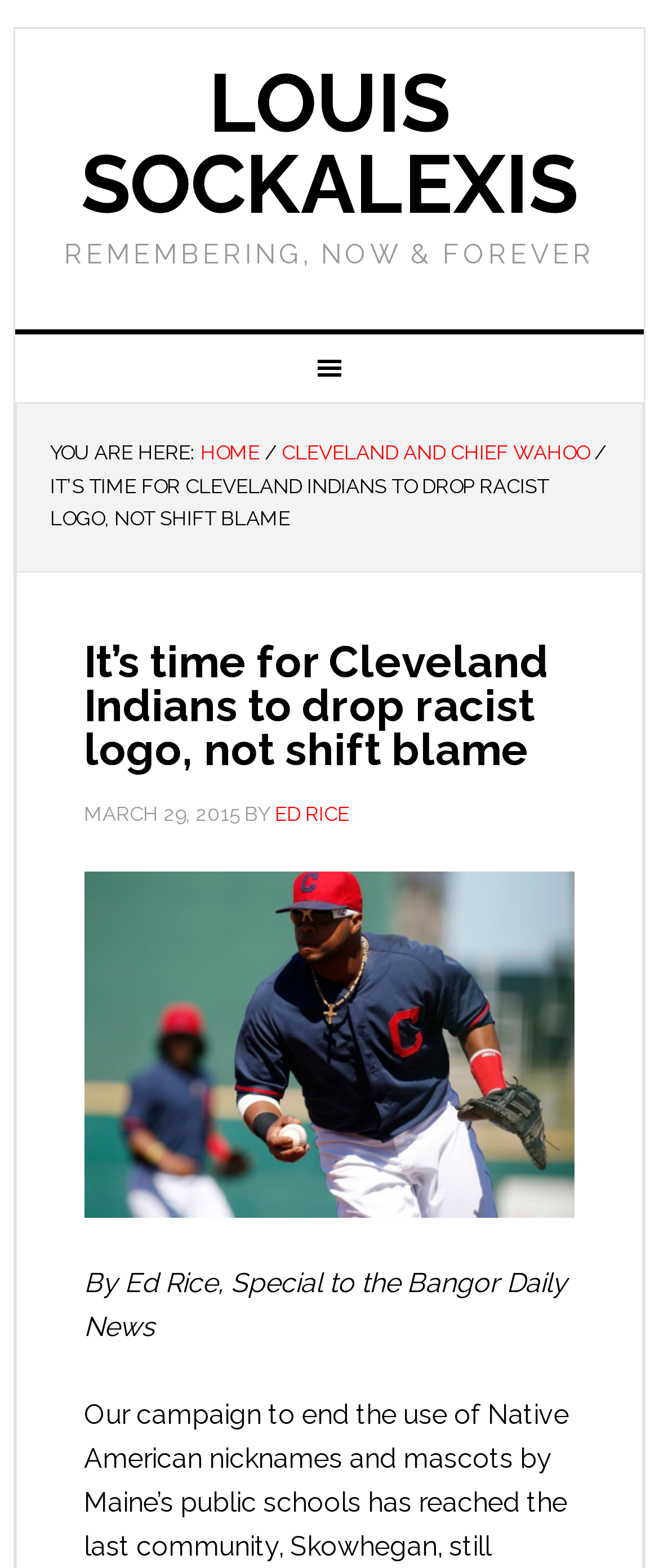Give a comprehensive overview of the webpage, including key elements.

The webpage appears to be an opinion article or blog post discussing the Cleveland Indians' logo. At the top, there is a link to "LOUIS SOCKALEXIS" and a static text "REMEMBERING, NOW & FOREVER" positioned side by side. Below them, a navigation menu labeled "Main" is located, which contains a breadcrumb trail showing the current page's location. The breadcrumb trail consists of links to "HOME" and "CLEVELAND AND CHIEF WAHOO" separated by generic breadcrumb separators.

The main content of the article is headed by a title "It’s time for Cleveland Indians to drop racist logo, not shift blame", which is also the title of the webpage. The title is followed by a heading with the same text, a time stamp "MARCH 29, 2015", and an author credit "BY ED RICE". Below the title, there is an image, and a static text "By Ed Rice, Special to the Bangor Daily News" is positioned at the bottom of the image.

Overall, the webpage has a simple layout with a clear hierarchy of elements, making it easy to navigate and read.